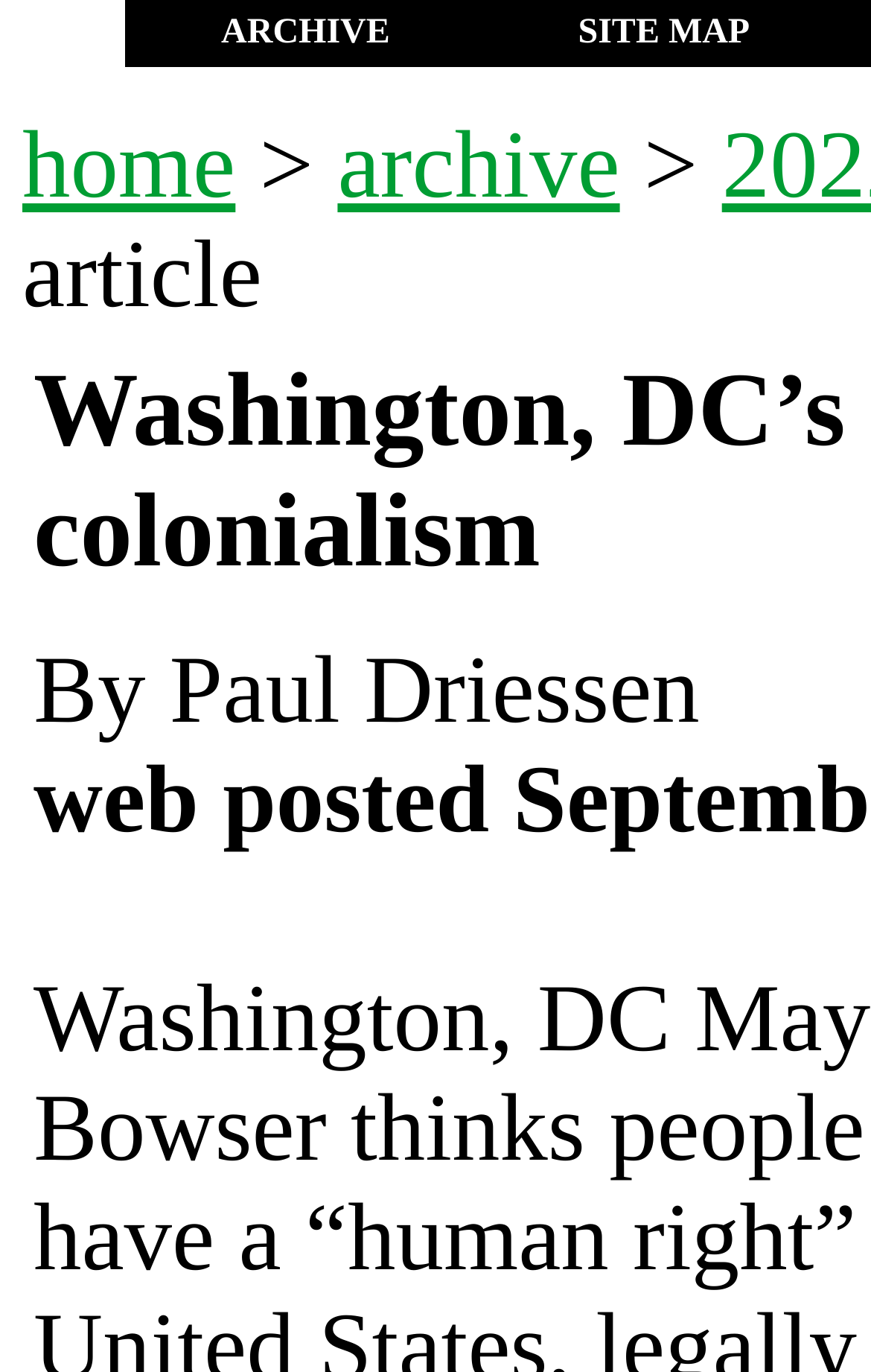Please provide the bounding box coordinates for the UI element as described: "Articles". The coordinates must be four floats between 0 and 1, represented as [left, top, right, bottom].

None